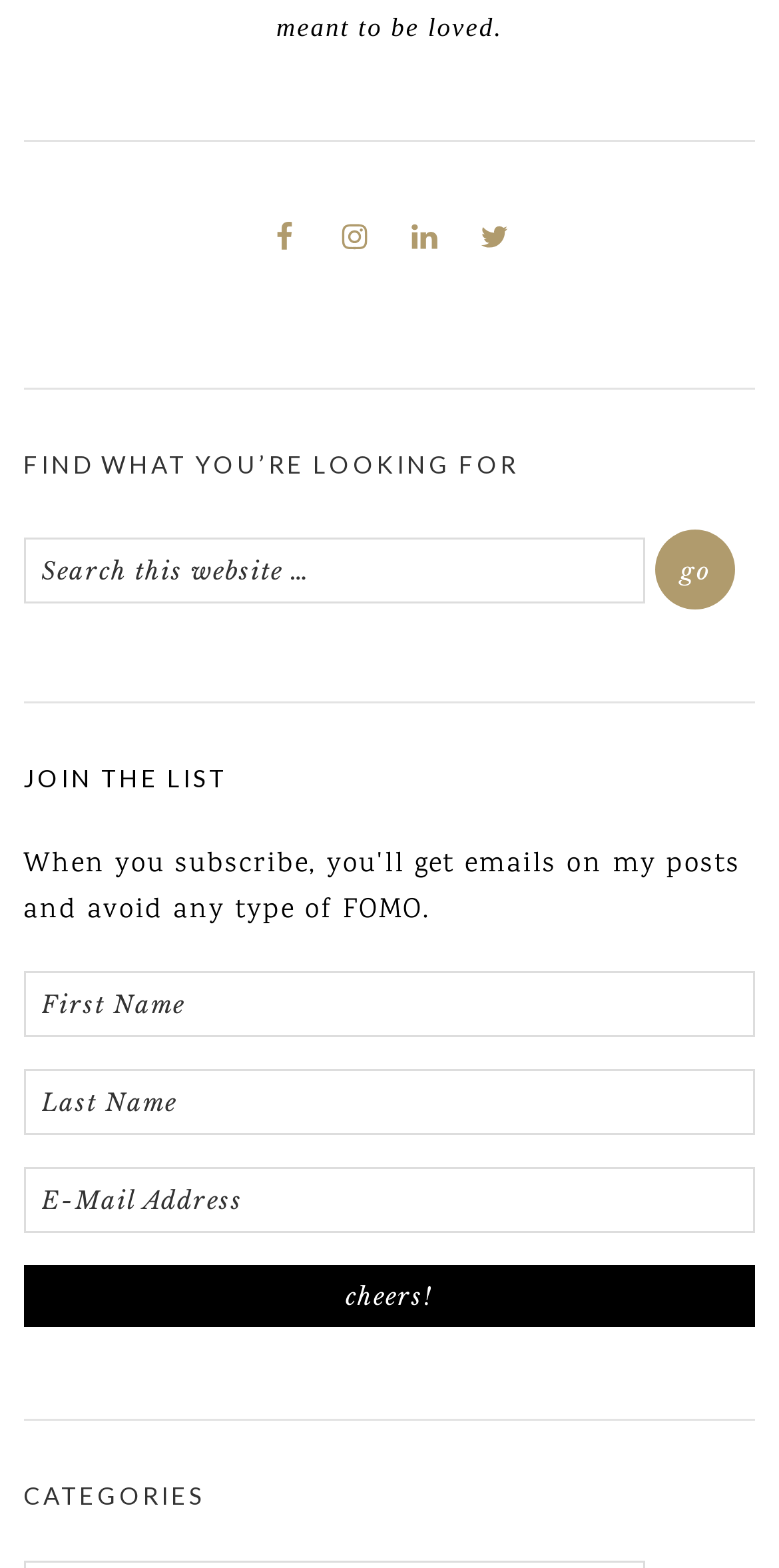Please use the details from the image to answer the following question comprehensively:
How many textboxes are there in the form?

I counted the number of textboxes in the form section of the webpage, which are 'First Name', 'Last Name', and 'E-Mail Address', so there are 3 textboxes in the form.